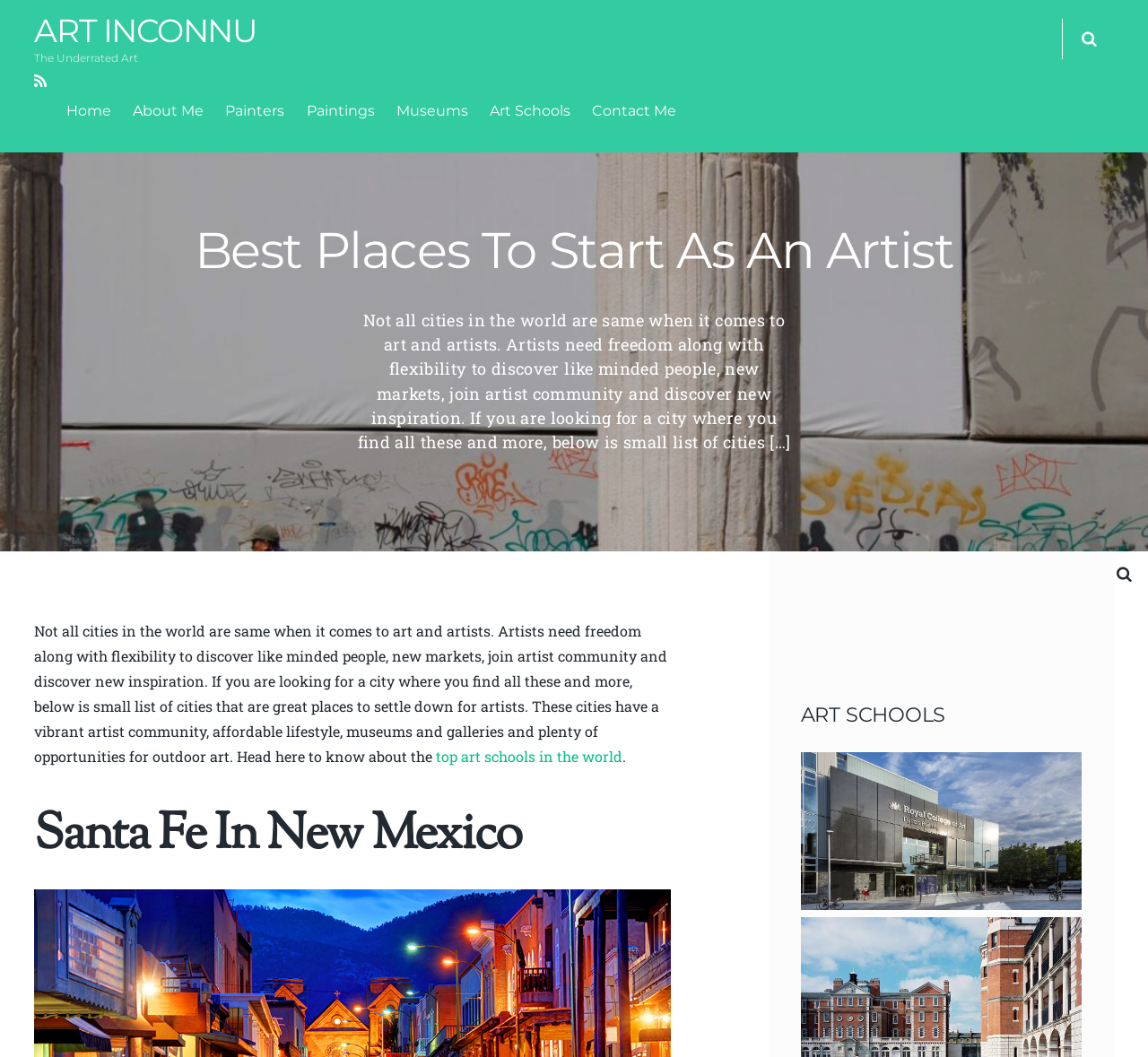What is the name of the city mentioned in the webpage?
Refer to the image and respond with a one-word or short-phrase answer.

Santa Fe